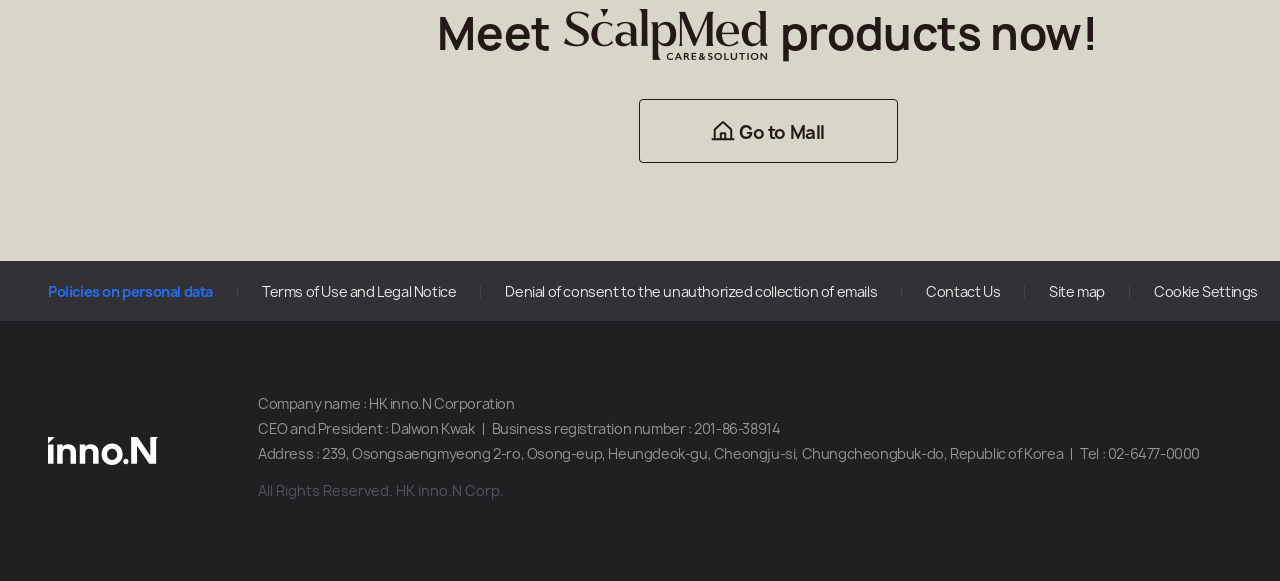Answer with a single word or phrase: 
What is the CEO's name?

Dalwon Kwak